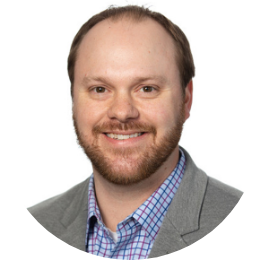What is the pattern on Paul Crandall's shirt?
Provide a short answer using one word or a brief phrase based on the image.

Plaid